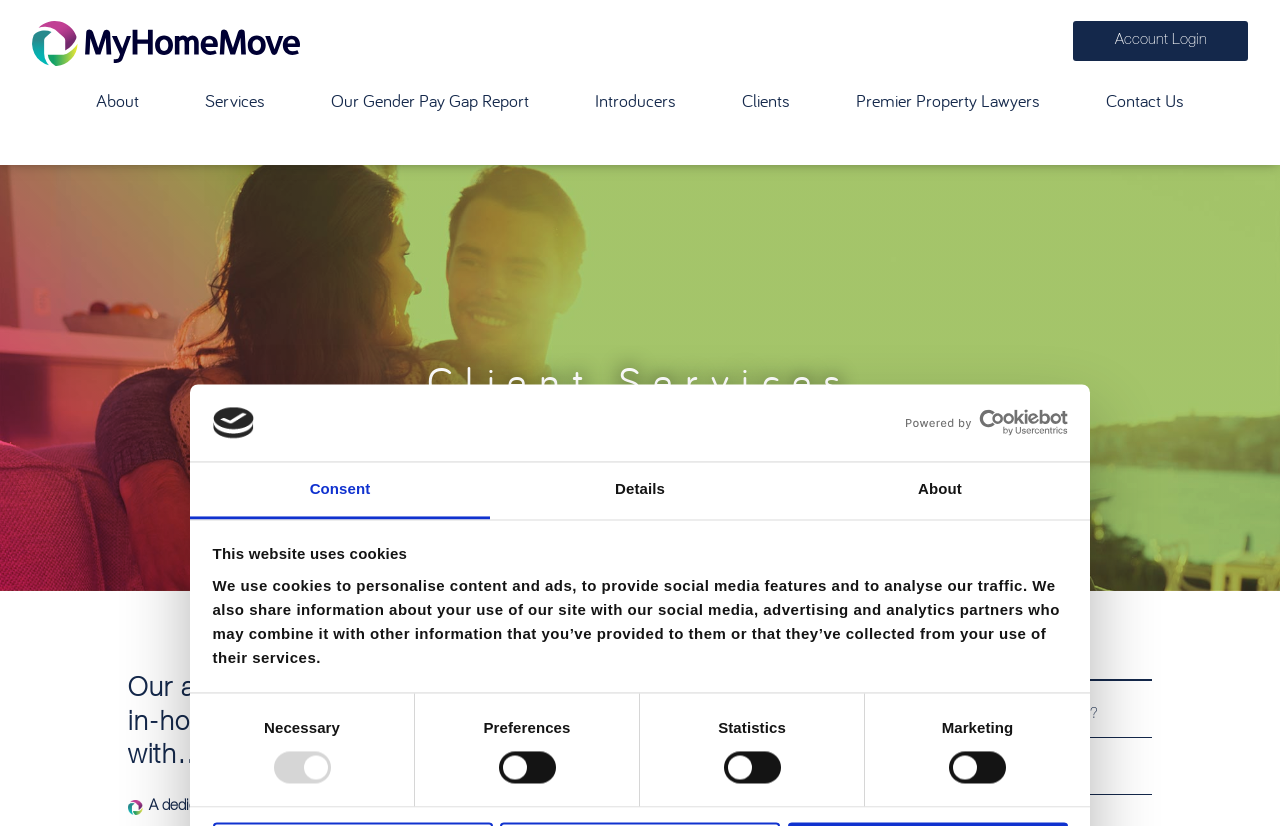Find the bounding box coordinates for the element that must be clicked to complete the instruction: "Click the logo". The coordinates should be four float numbers between 0 and 1, indicated as [left, top, right, bottom].

[0.166, 0.493, 0.199, 0.531]